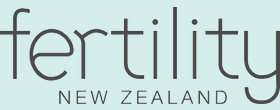Describe the scene depicted in the image with great detail.

The image features the logo of "Fertility New Zealand," prominently displayed in a modern and minimalist style. The logo showcases the word "fertility" in a soft gray hue, written in a flowing, lowercase font that conveys a sense of warmth and approachability. Below this, the phrase "NEW ZEALAND" is presented in a slightly smaller, uppercase font, providing a clear identity linked to the nation's focus on fertility health services. The background is a light aqua color, enhancing the overall soothing aesthetic of the logo, which reflects the organization's commitment to supporting individuals and couples on their fertility journeys.